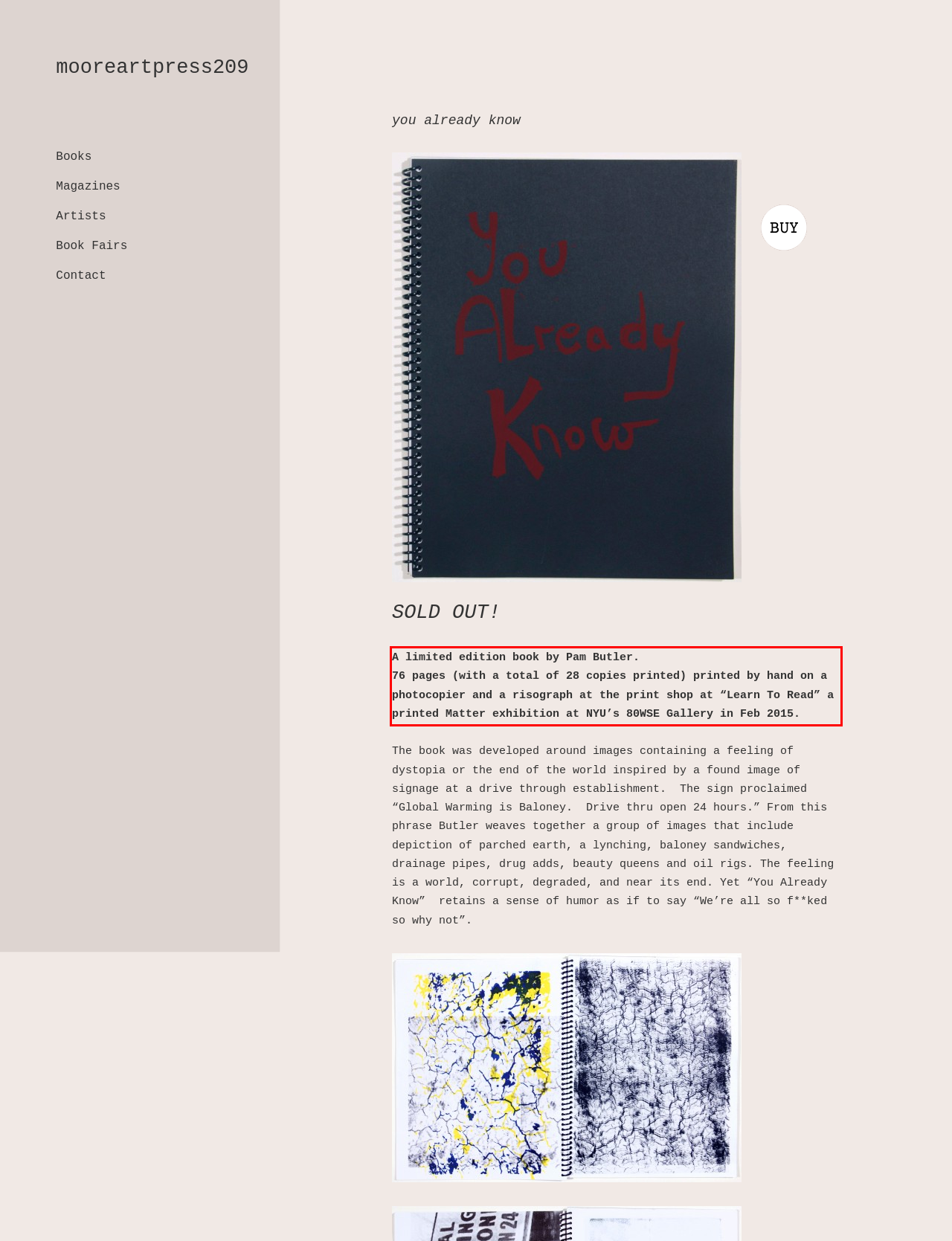Extract and provide the text found inside the red rectangle in the screenshot of the webpage.

A limited edition book by Pam Butler. 76 pages (with a total of 28 copies printed) printed by hand on a photocopier and a risograph at the print shop at “Learn To Read” a printed Matter exhibition at NYU’s 80WSE Gallery in Feb 2015.